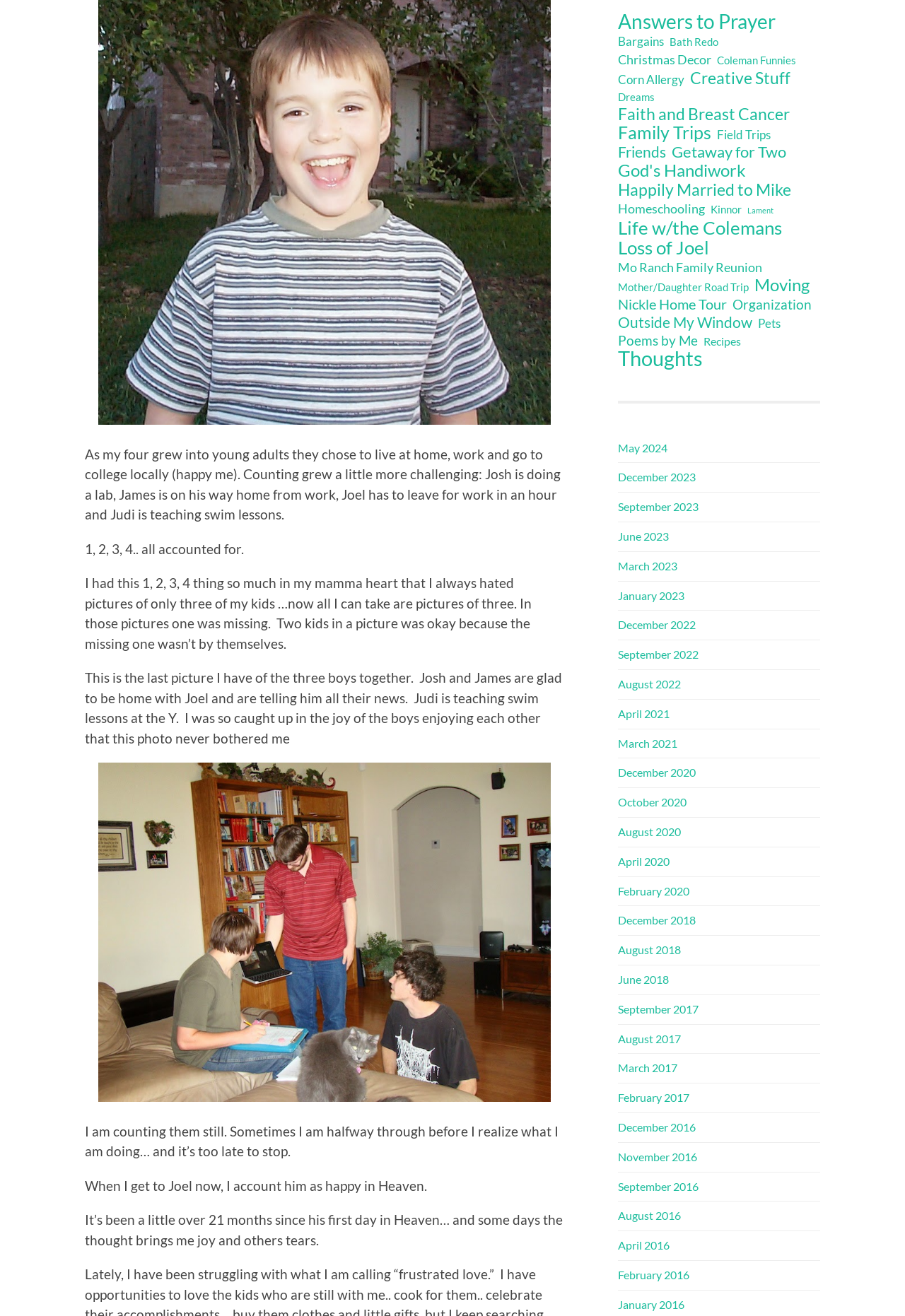Provide a one-word or short-phrase response to the question:
How many categories are listed on the webpage?

30